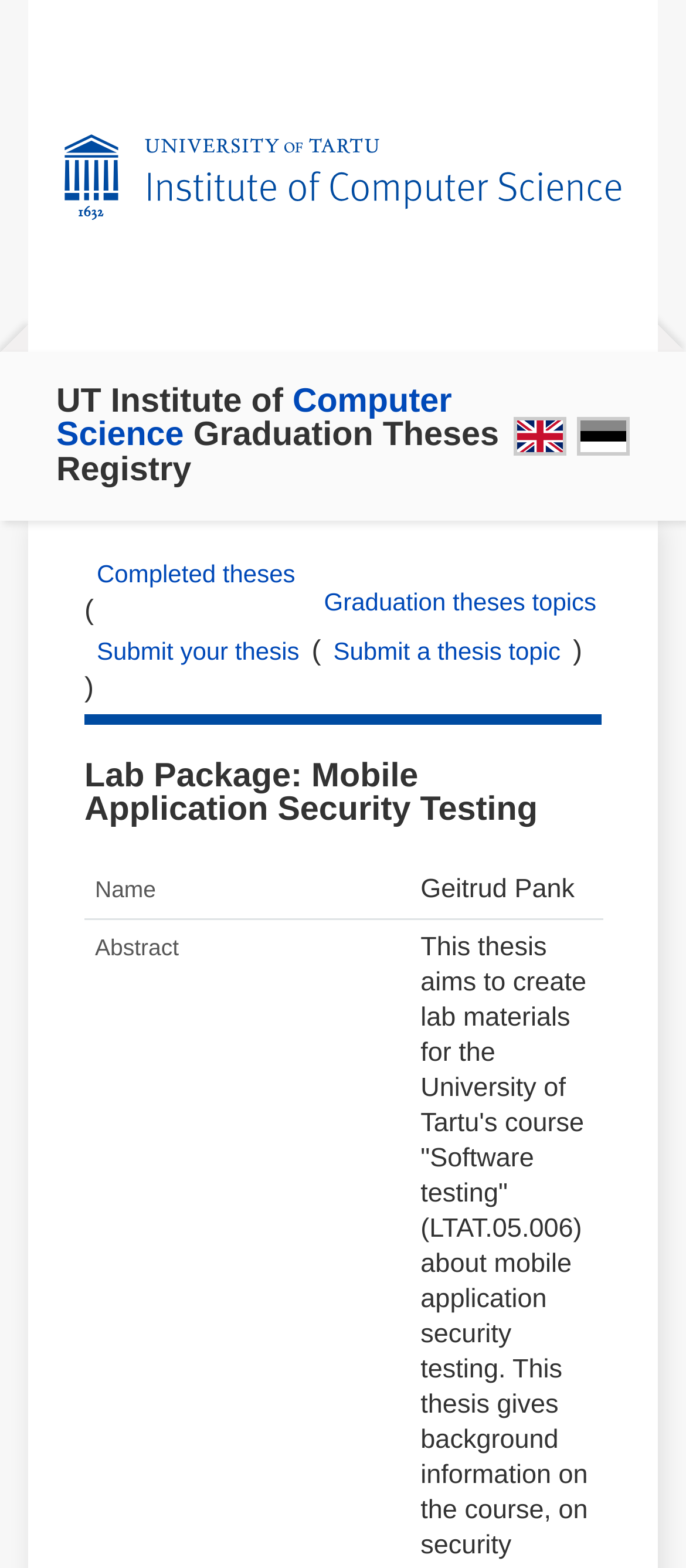Provide the bounding box coordinates for the UI element described in this sentence: "title="Eesti keeles"". The coordinates should be four float values between 0 and 1, i.e., [left, top, right, bottom].

[0.841, 0.266, 0.918, 0.291]